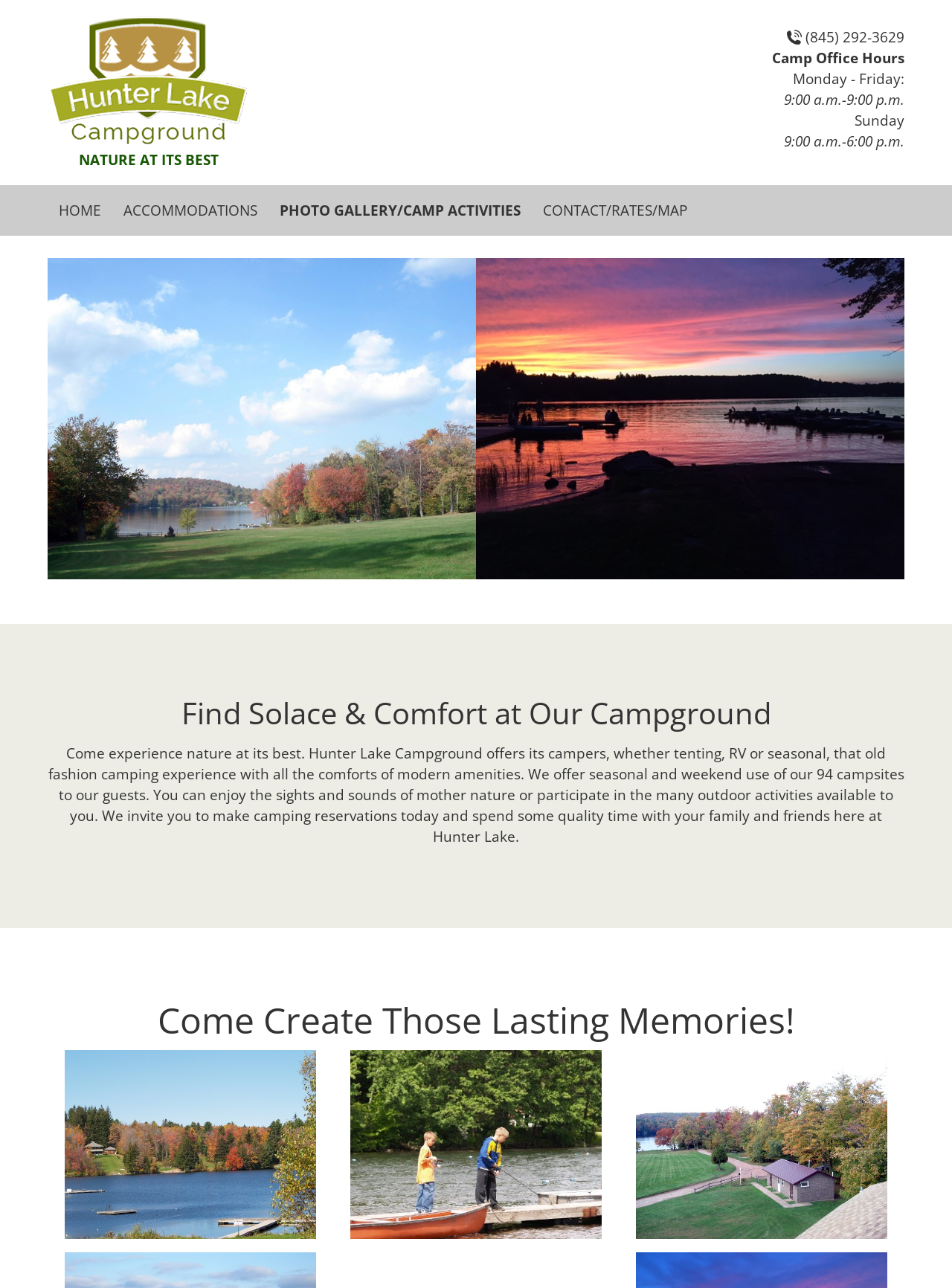What type of camping experience does the campground offer?
Answer the question using a single word or phrase, according to the image.

Old fashion camping experience